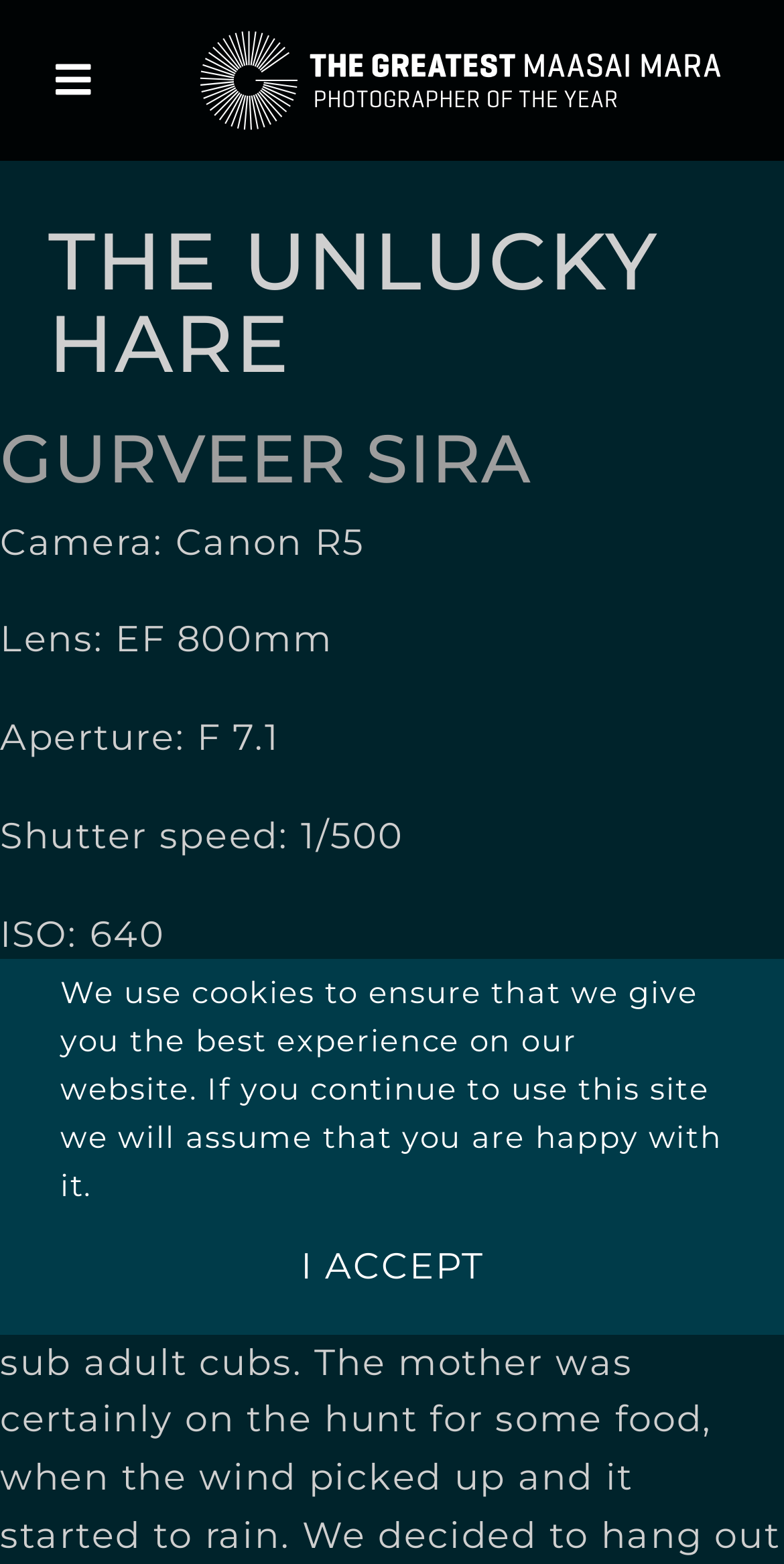Identify the bounding box coordinates for the UI element that matches this description: "Toggle Navigation".

[0.068, 0.0, 0.171, 0.103]